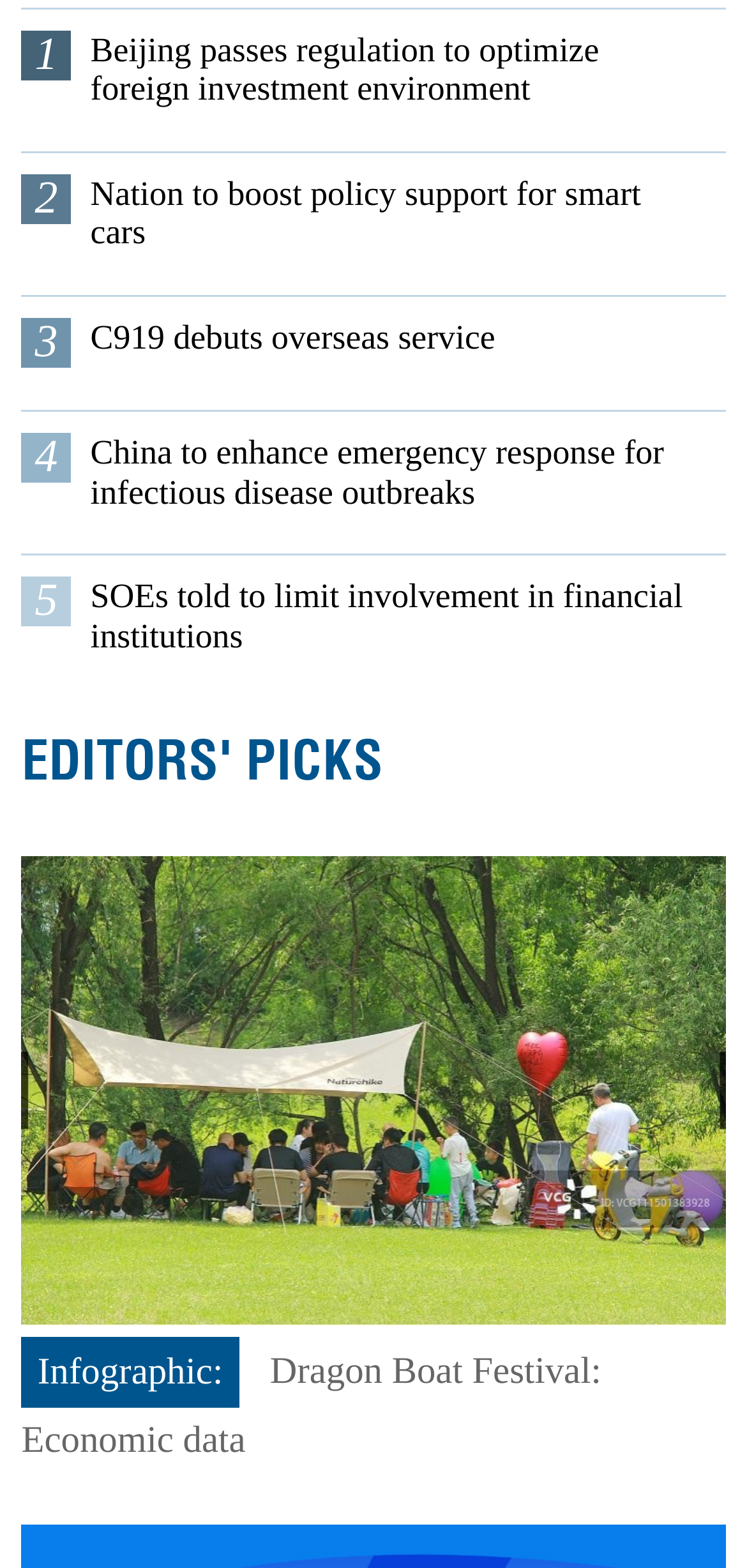Please identify the bounding box coordinates of the element that needs to be clicked to perform the following instruction: "Follow us on Facebook".

None